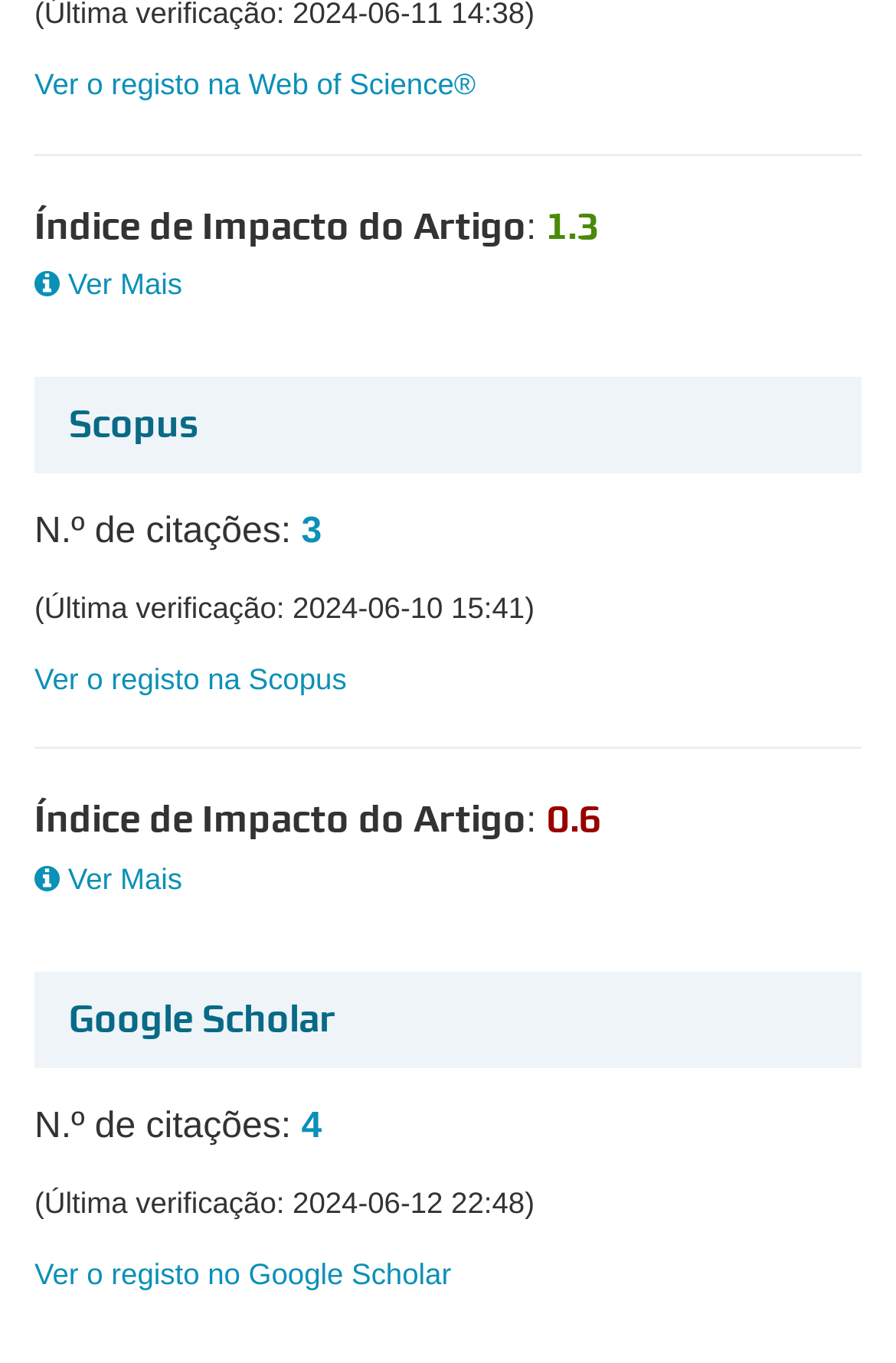What is the last verification date for the article in Google Scholar?
Based on the image, provide a one-word or brief-phrase response.

2024-06-12 22:48